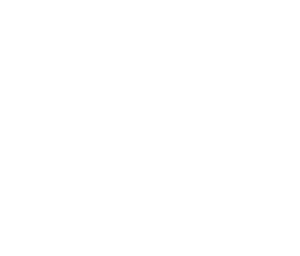What is the purpose of the APK version with unlimited resources?
Look at the image and respond with a one-word or short-phrase answer.

Enhanced gaming experience